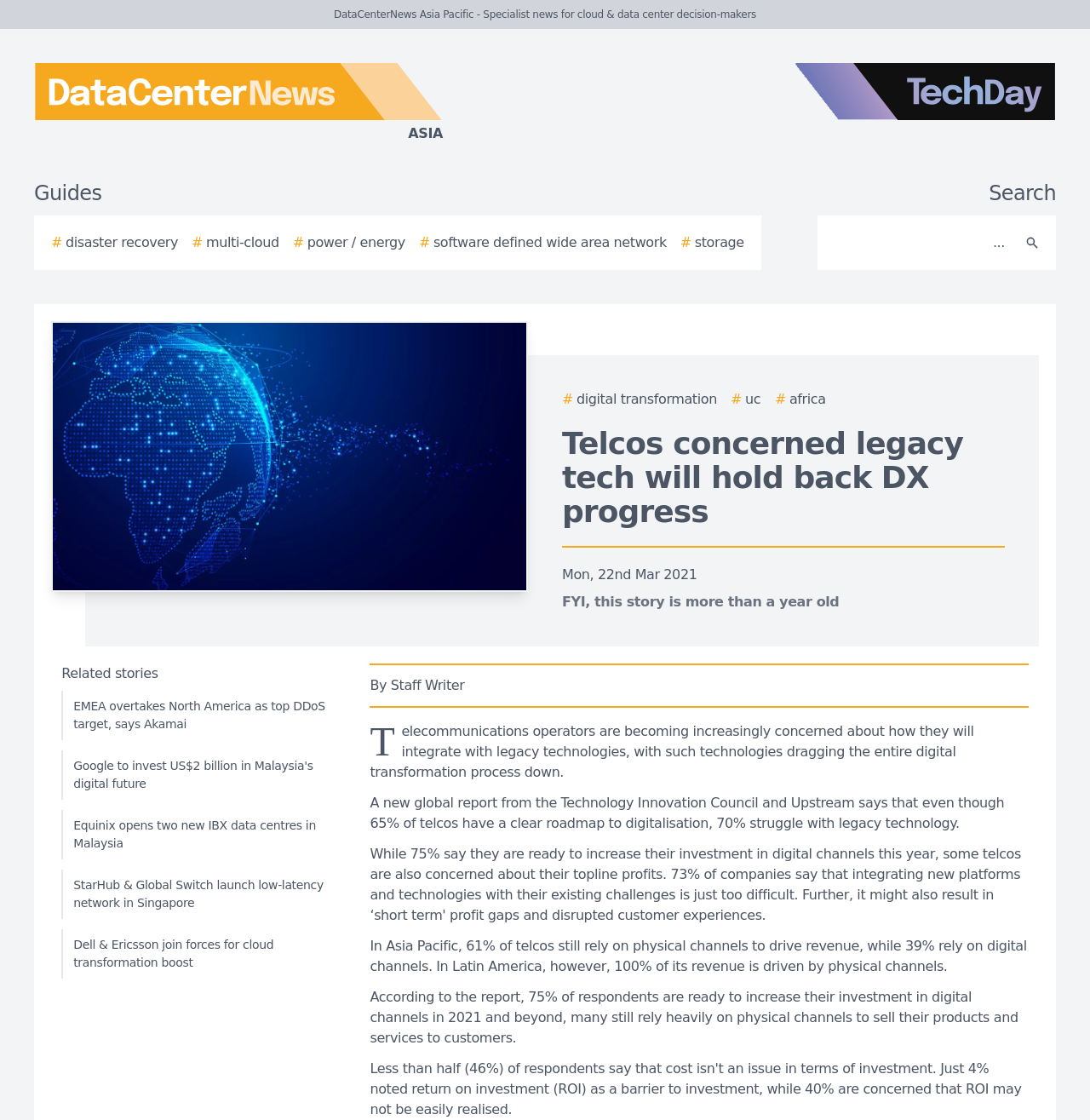Answer in one word or a short phrase: 
What percentage of telcos have a clear roadmap to digitalisation?

65%